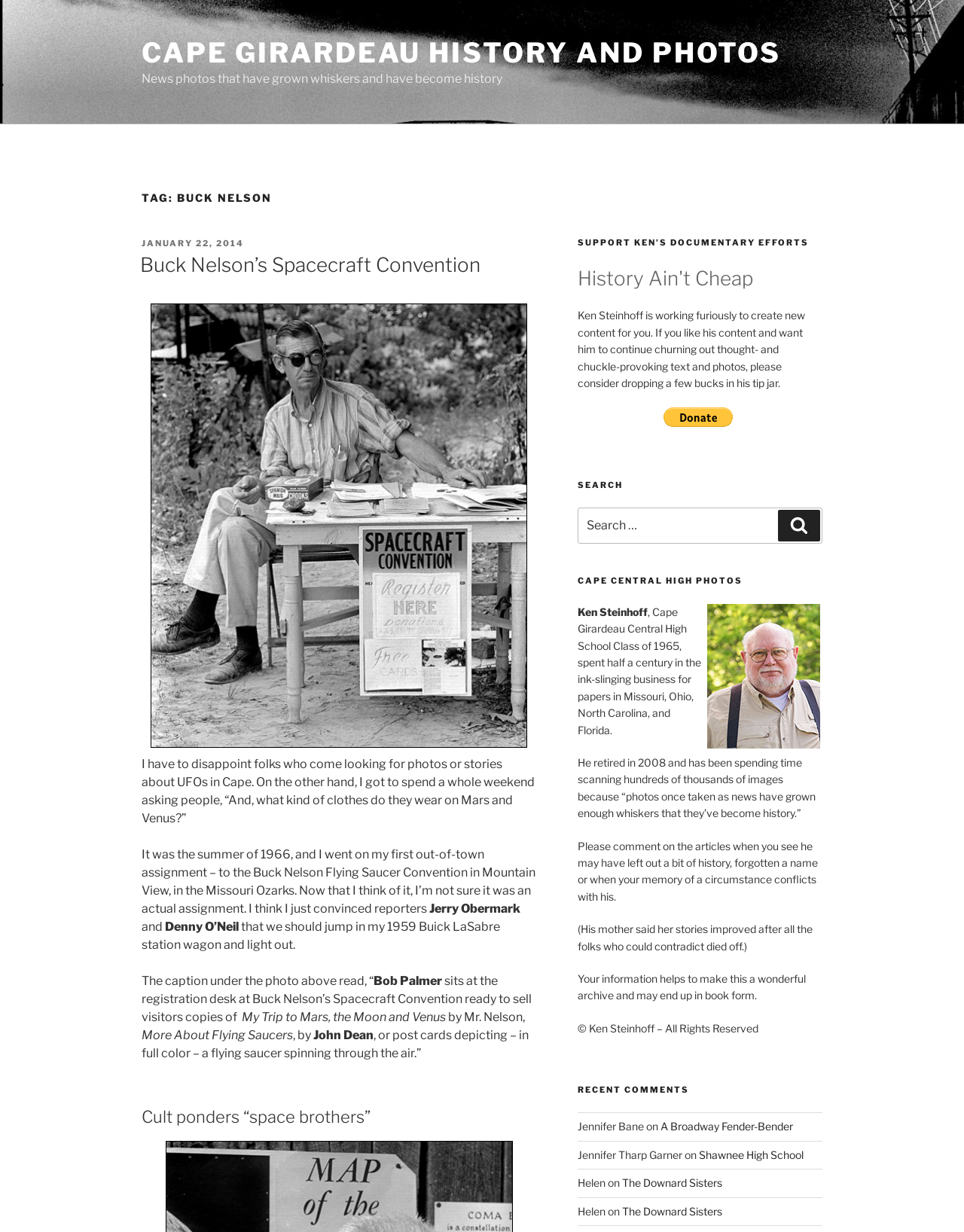Given the content of the image, can you provide a detailed answer to the question?
What is the name of the convention mentioned?

I found this answer by looking at the text content of the webpage, specifically the heading 'Buck Nelson’s Spacecraft Convention' and the link 'Buck Nelson Flying Saucer Convention 06-28-1966'.